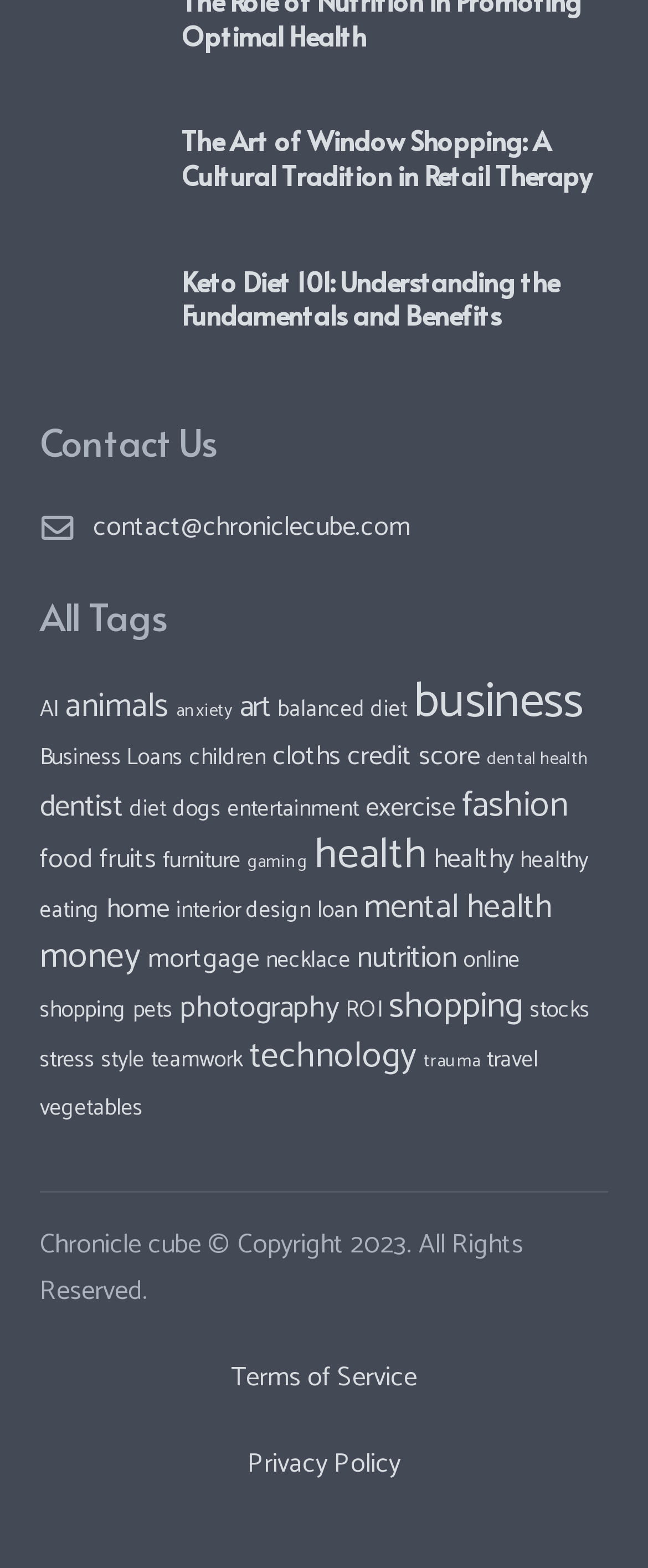Give a one-word or one-phrase response to the question:
What is the copyright year?

2023